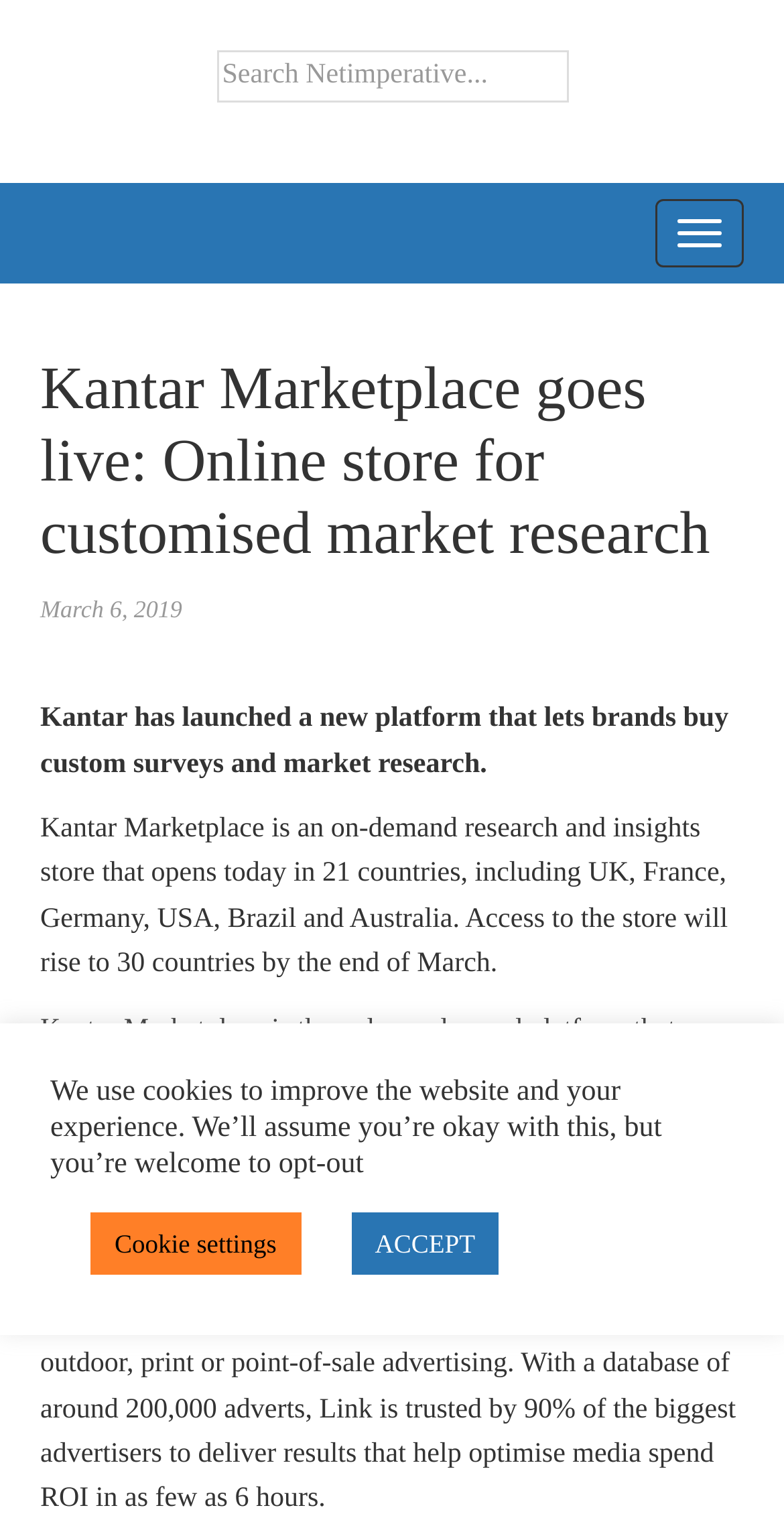Give a one-word or short-phrase answer to the following question: 
What is the name of the world’s leading pre-testing solution for TV, digital, outdoor, print or point-of-sale advertising?

Link